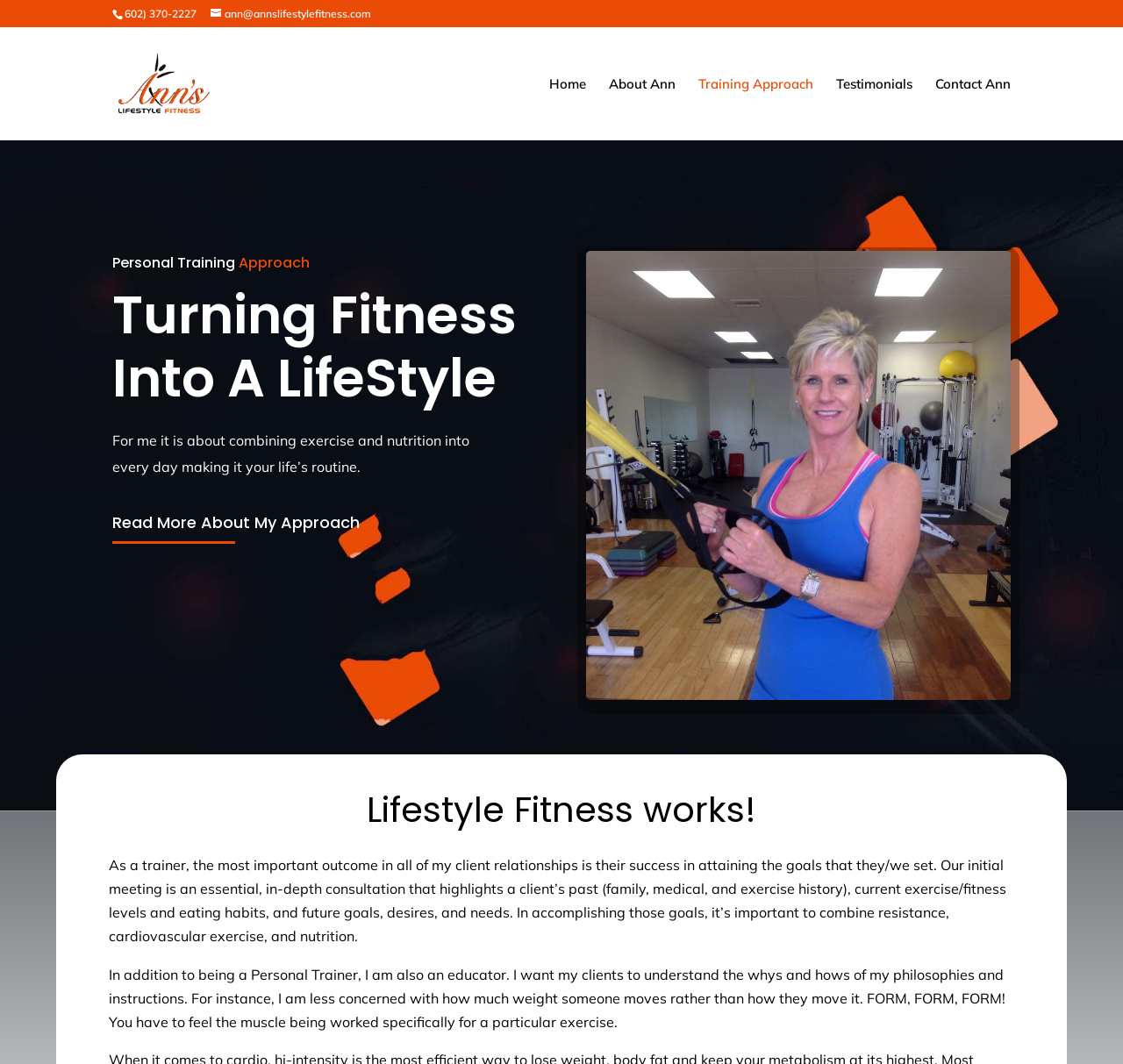Please provide the bounding box coordinates for the UI element as described: "Home". The coordinates must be four floats between 0 and 1, represented as [left, top, right, bottom].

[0.489, 0.073, 0.522, 0.132]